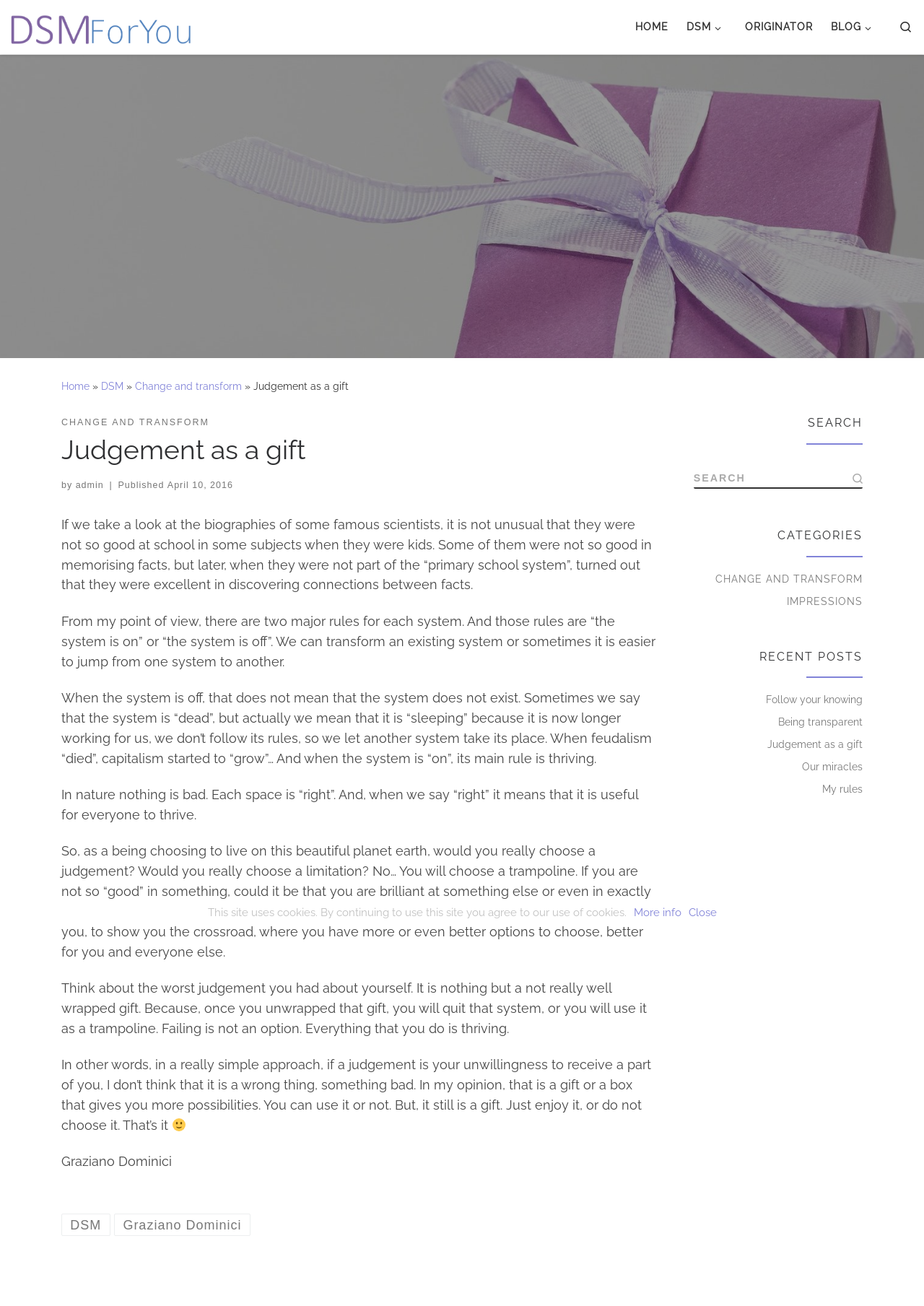What is the name of the website?
Please give a detailed and elaborate answer to the question based on the image.

The name of the website can be found in the link 'DSM For You | Dance Space Molecules' at the top of the webpage, which suggests that the website is called 'DSM For You'.